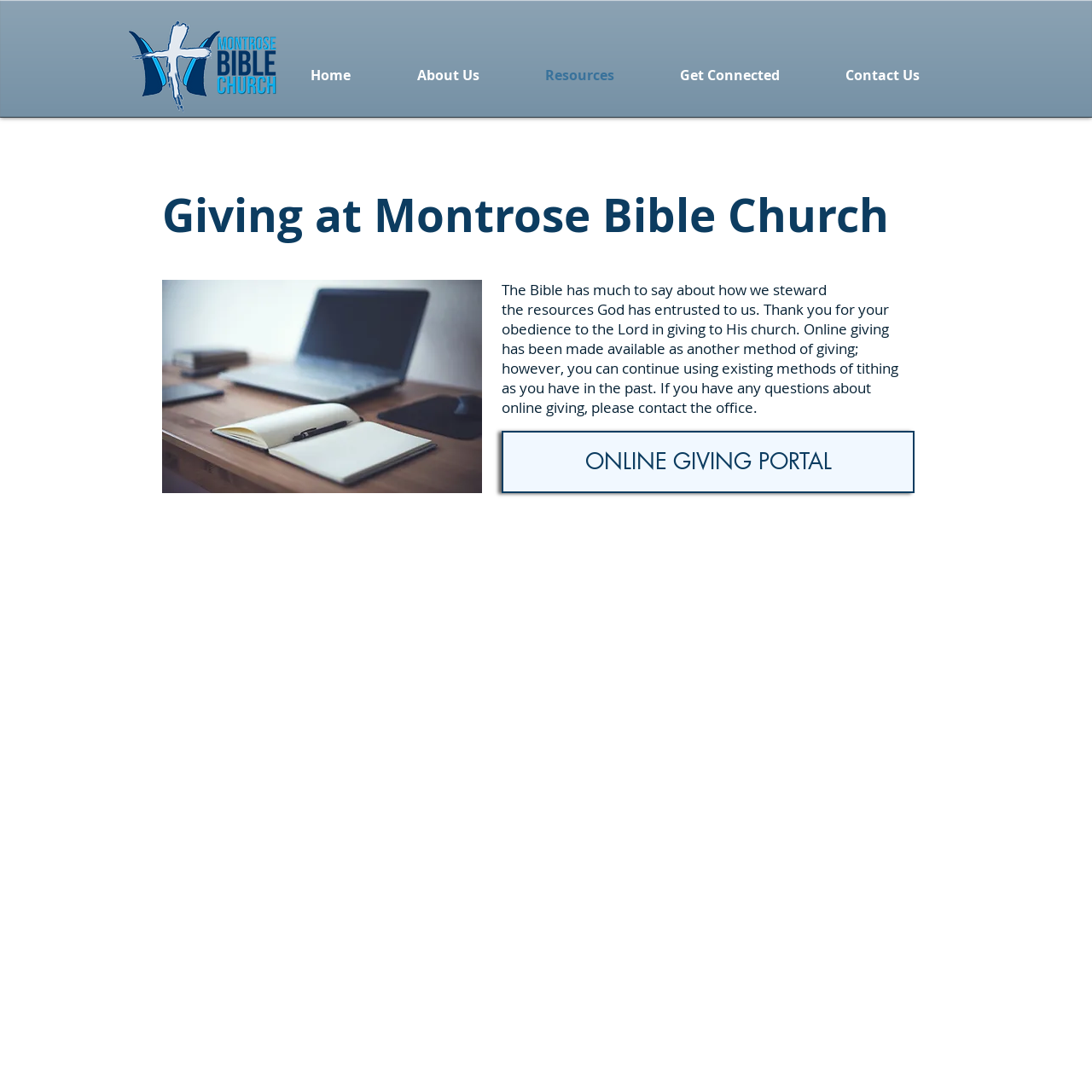Identify the bounding box for the UI element that is described as follows: "Contact Us".

[0.73, 0.051, 0.858, 0.087]